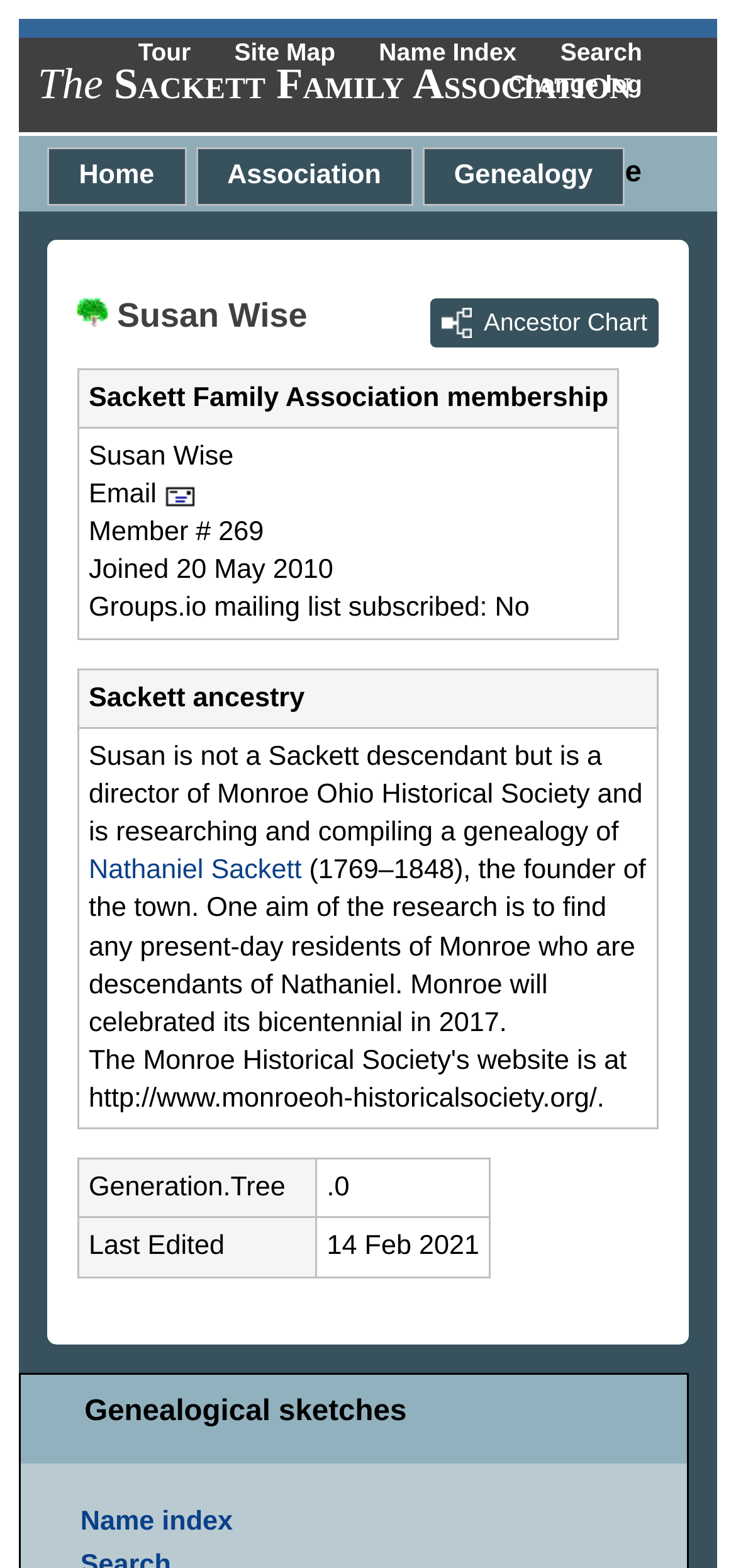Please locate the UI element described by "Genealogy" and provide its bounding box coordinates.

[0.589, 0.099, 0.833, 0.126]